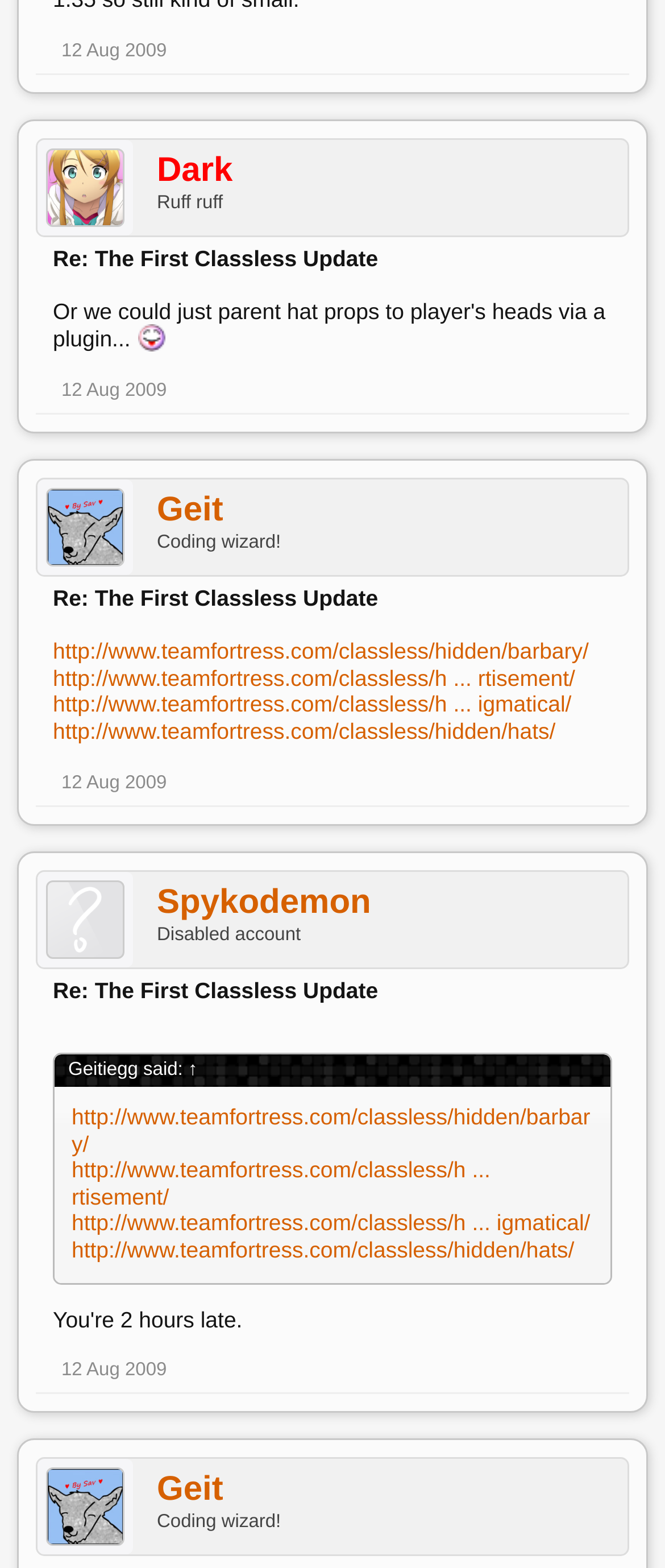Find the bounding box coordinates of the element to click in order to complete this instruction: "Follow the link 'http://www.teamfortress.com/classless/hidden/barbary/'". The bounding box coordinates must be four float numbers between 0 and 1, denoted as [left, top, right, bottom].

[0.072, 0.407, 0.893, 0.424]